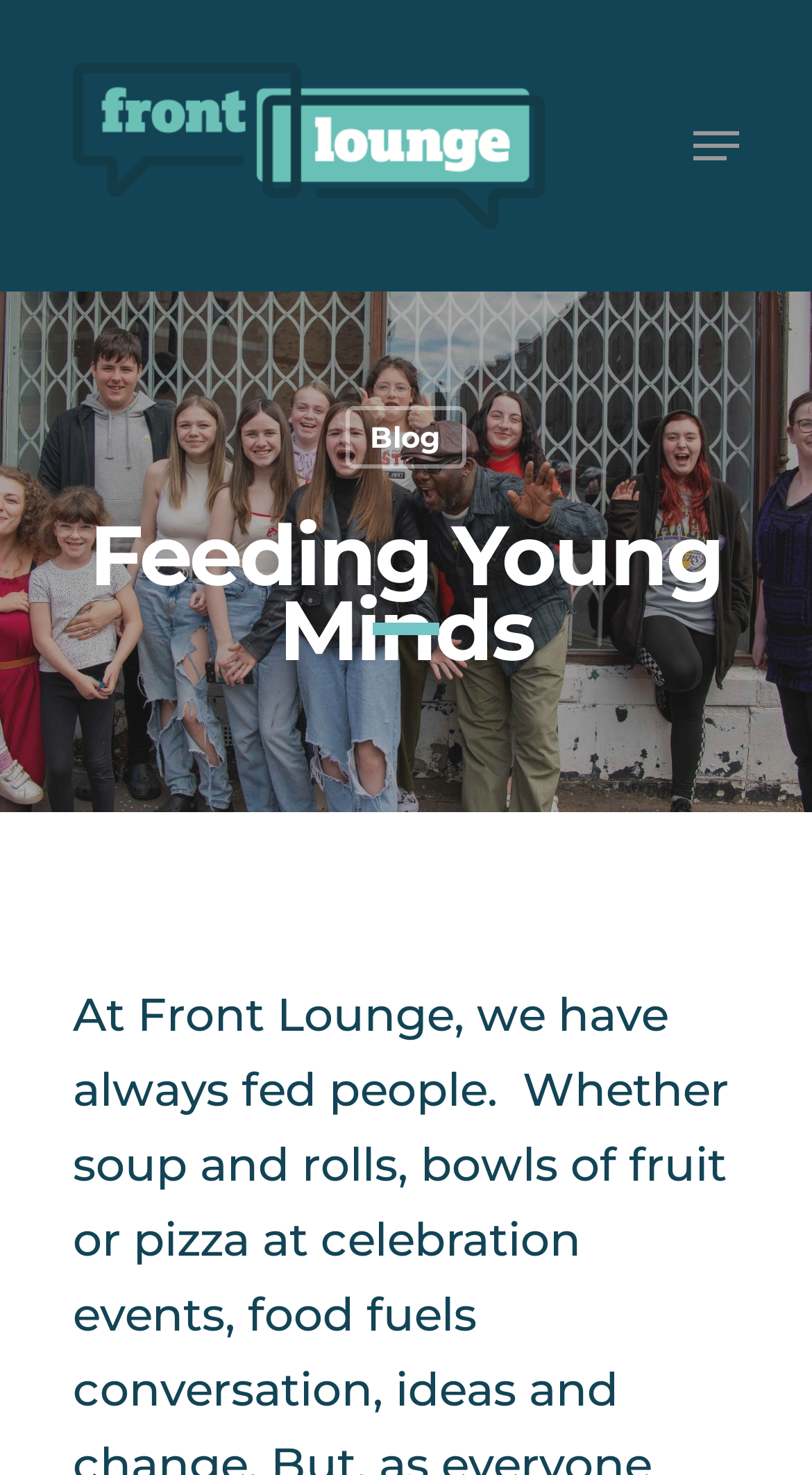How many navigation links are there?
Answer the question using a single word or phrase, according to the image.

9